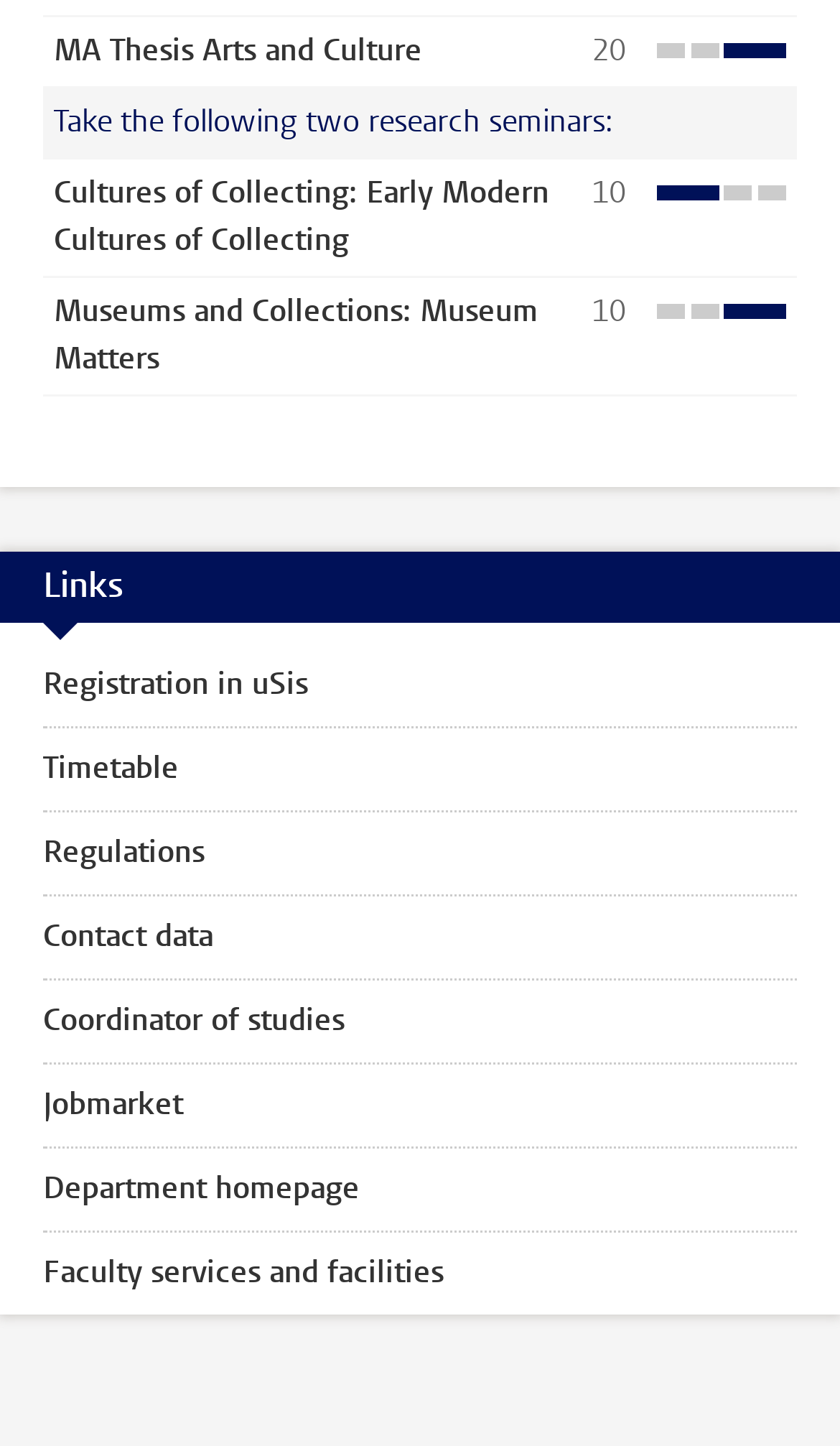Locate the bounding box coordinates of the area you need to click to fulfill this instruction: 'Click the 'Registration in uSis' link'. The coordinates must be in the form of four float numbers ranging from 0 to 1: [left, top, right, bottom].

[0.0, 0.445, 1.0, 0.501]